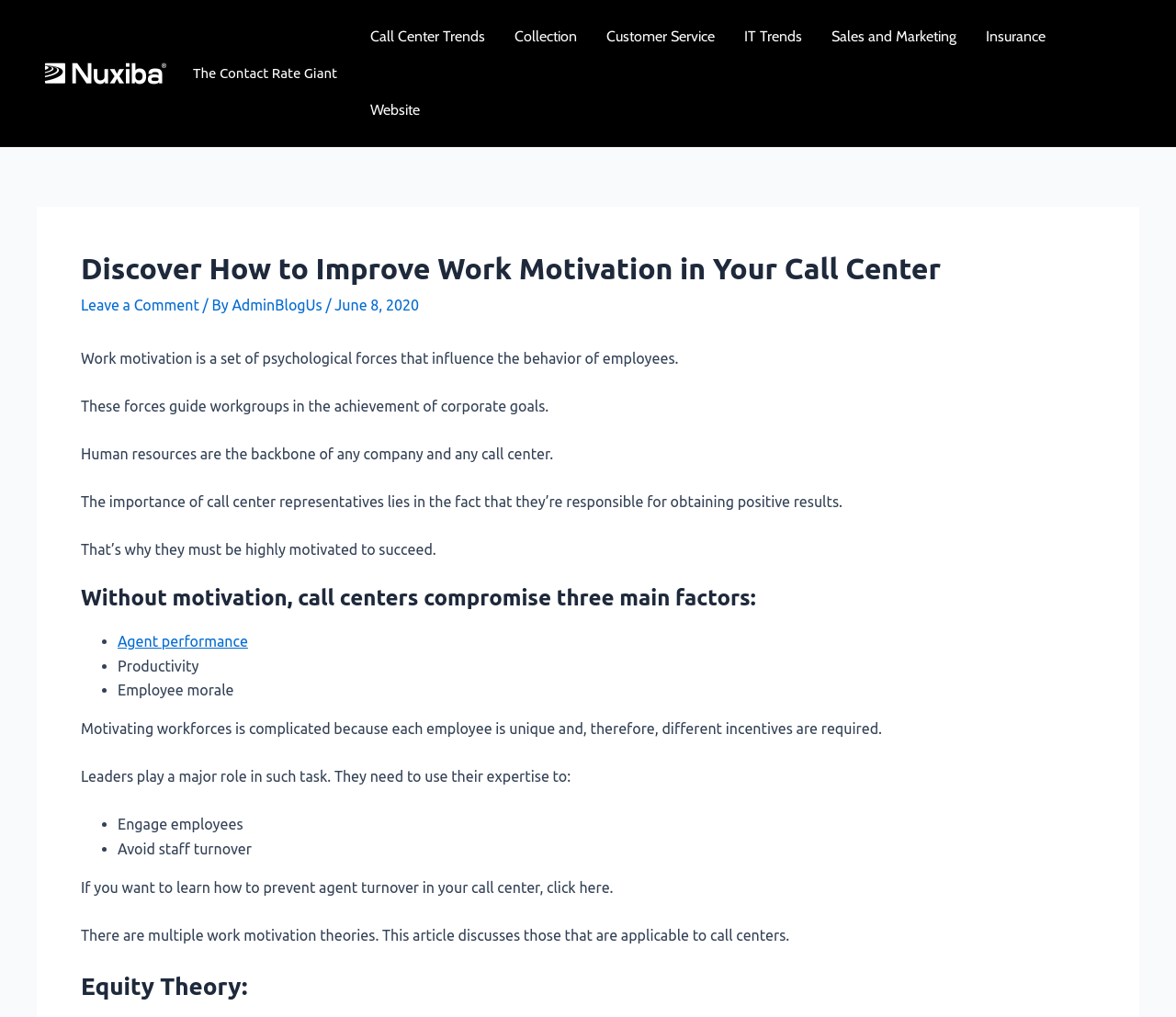Determine the bounding box coordinates of the clickable element to complete this instruction: "Go to Nuxiba Blog US". Provide the coordinates in the format of four float numbers between 0 and 1, [left, top, right, bottom].

[0.031, 0.062, 0.148, 0.079]